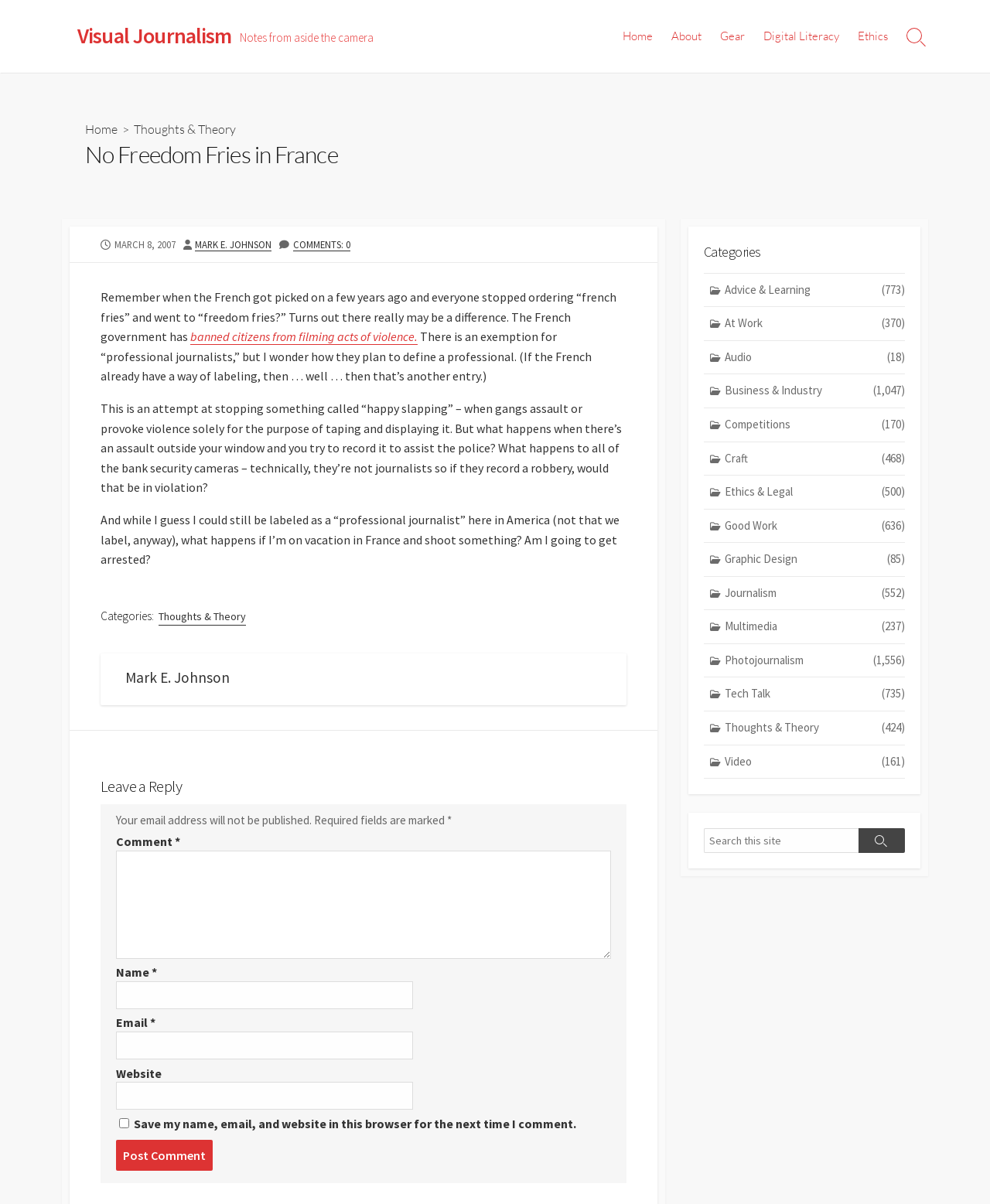Please specify the bounding box coordinates of the area that should be clicked to accomplish the following instruction: "Search for something". The coordinates should consist of four float numbers between 0 and 1, i.e., [left, top, right, bottom].

[0.711, 0.688, 0.867, 0.709]